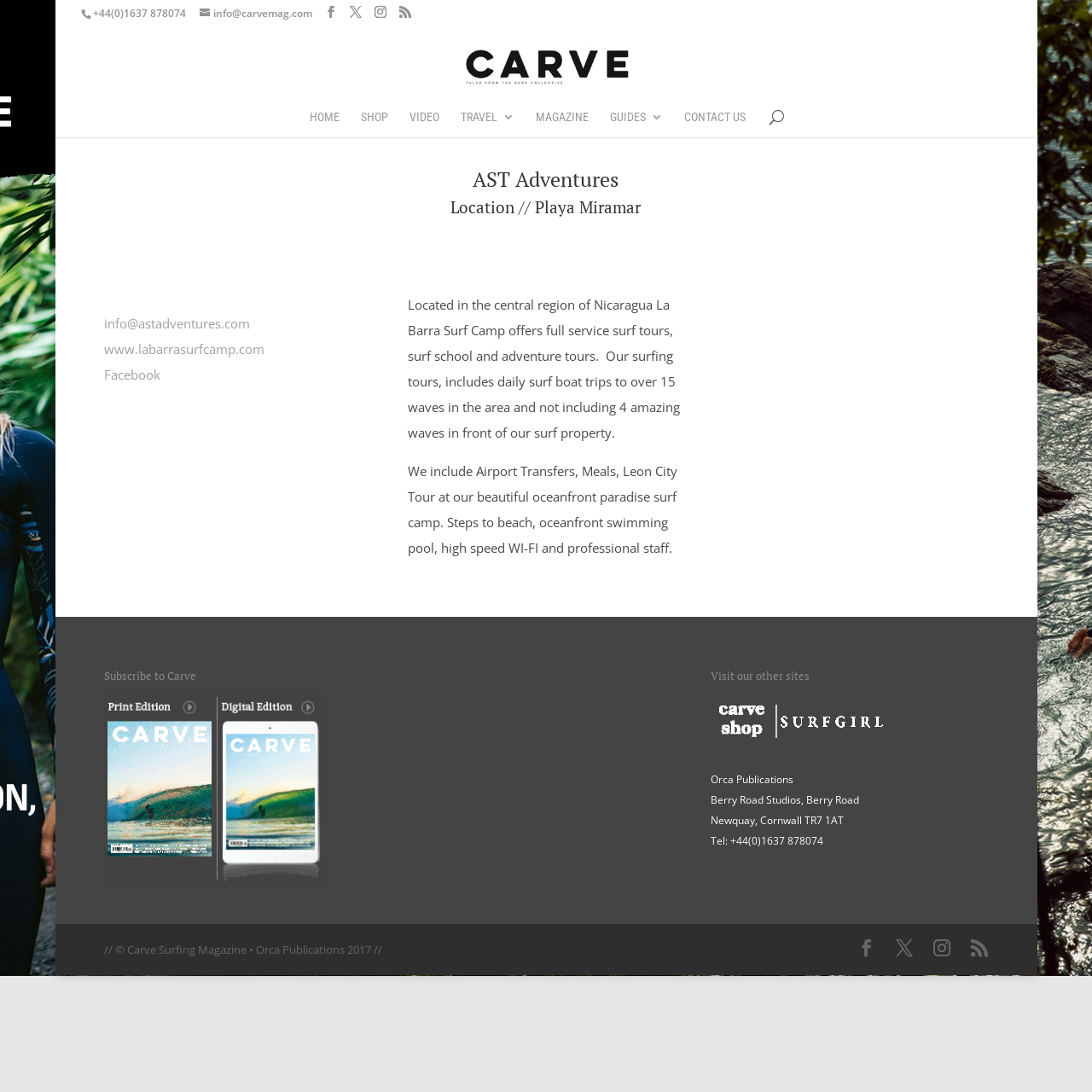Respond with a single word or phrase:
What is the phone number on the top left?

+44(0)1637 878074